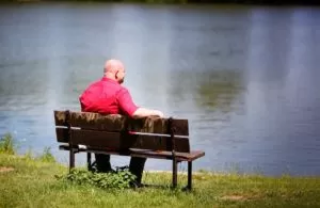Given the content of the image, can you provide a detailed answer to the question?
What is the individual gazing at?

The individual is gazing out over the water, which is a tranquil water body that adds to the reflective and contemplative atmosphere of the image.